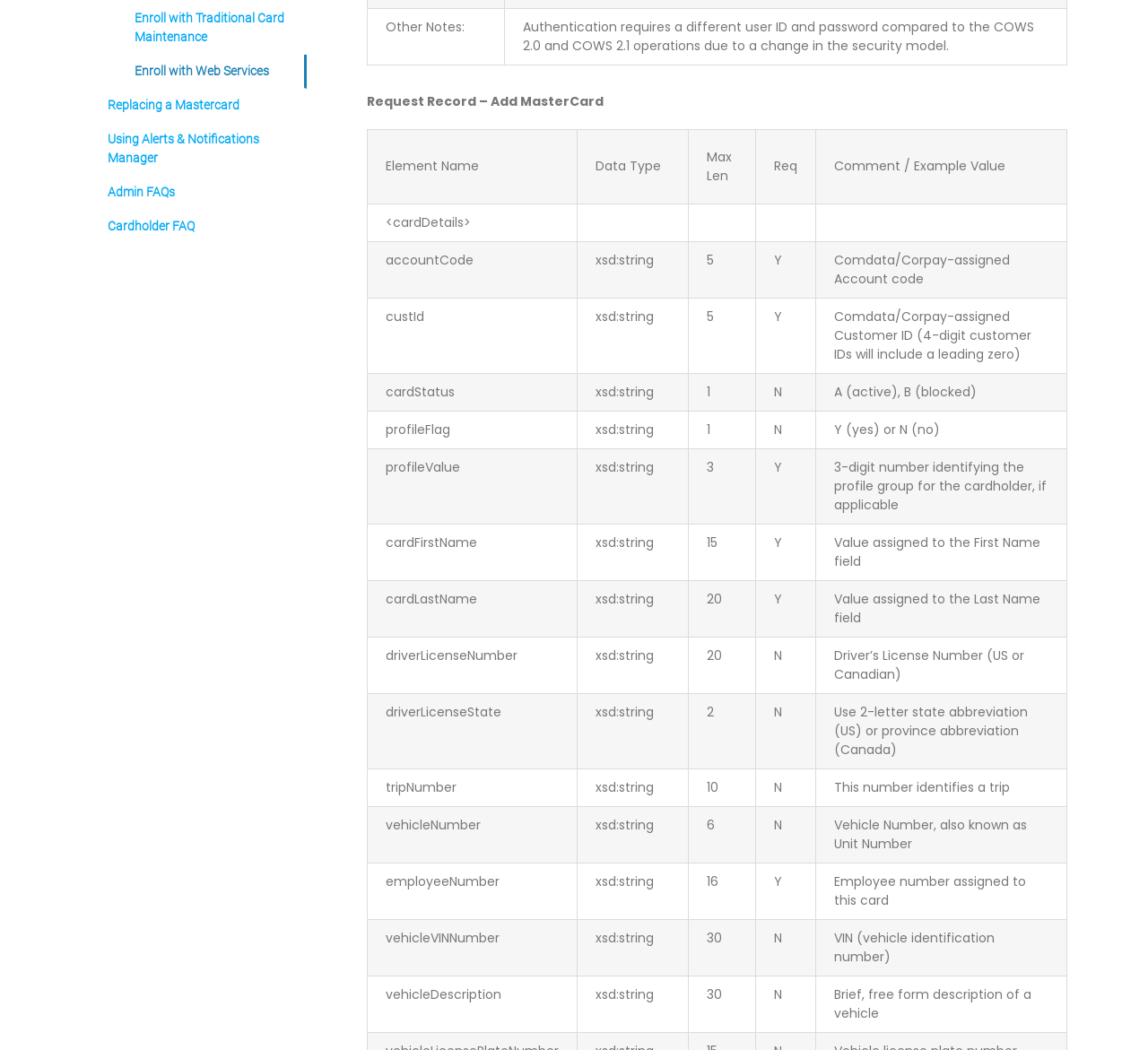Provide the bounding box coordinates for the UI element that is described as: "Go to Top".

[0.904, 0.517, 0.941, 0.547]